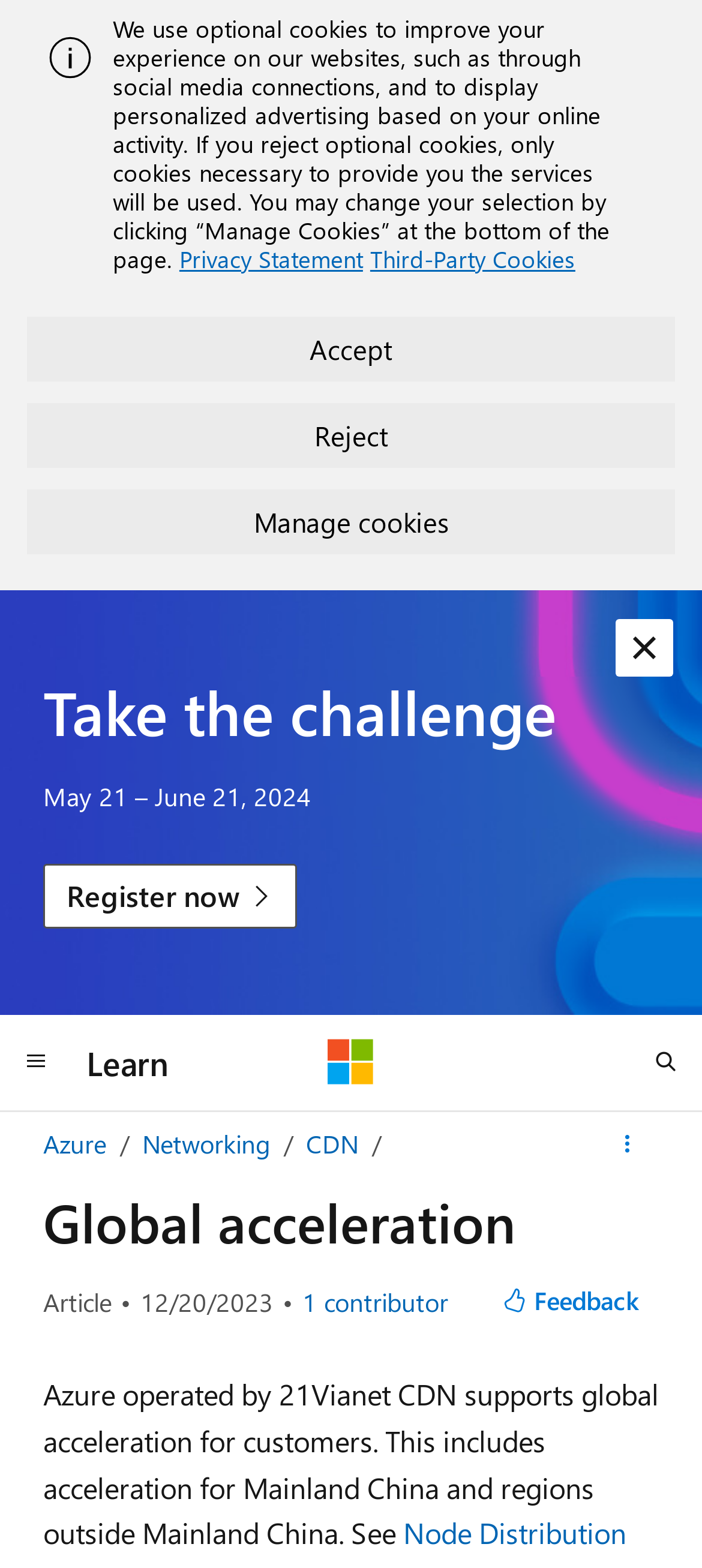Explain in detail what is displayed on the webpage.

The webpage is about "How to use overseas acceleration" and appears to be a documentation page from Azure Docs. At the top, there is an alert section with an image, a message about optional cookies, and links to "Privacy Statement" and "Third-Party Cookies". Below this section, there are three buttons: "Accept", "Reject", and "Manage cookies".

Further down, there is a heading "Take the challenge" with a date range "May 21 – June 21, 2024" and a "Register now" link. On the right side, there is a "Dismiss alert" button.

The main content area has a global navigation button, followed by links to "Learn" and "Microsoft". There is also a search button and a section with links to "Azure", "Networking", and "CDN". 

Below this, there is a heading "Global acceleration" and an article section with a review date "12/20/2023". The article section also has a "View all contributors" button with a count of "1 contributor". Additionally, there is a "Feedback" button.

The main content of the page is a text block that explains how Azure operated by 21Vianet CDN supports global acceleration for customers, including acceleration for Mainland China and regions outside Mainland China. The text block also includes a link to "Node Distribution".